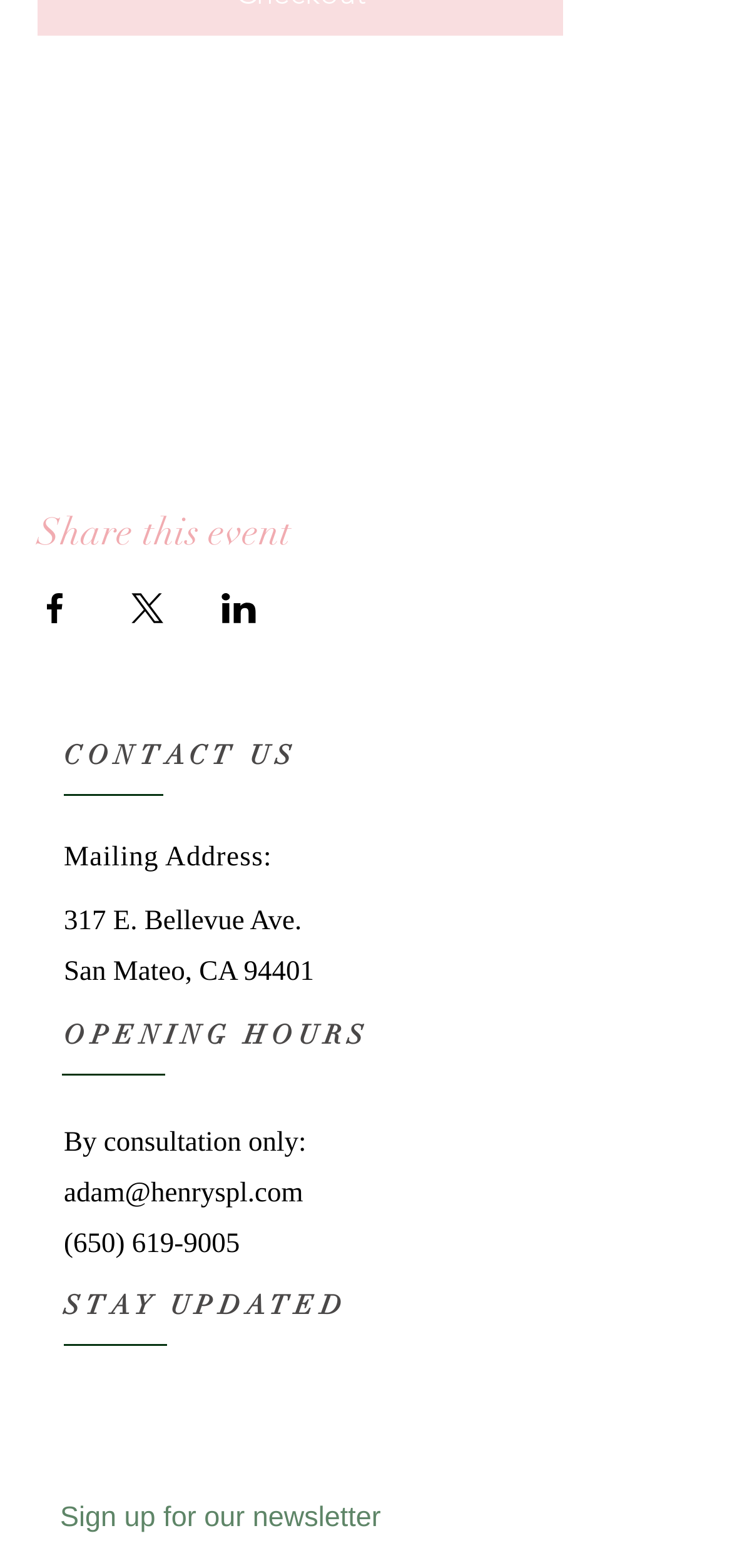Could you specify the bounding box coordinates for the clickable section to complete the following instruction: "Sign up for our newsletter"?

[0.082, 0.958, 0.52, 0.979]